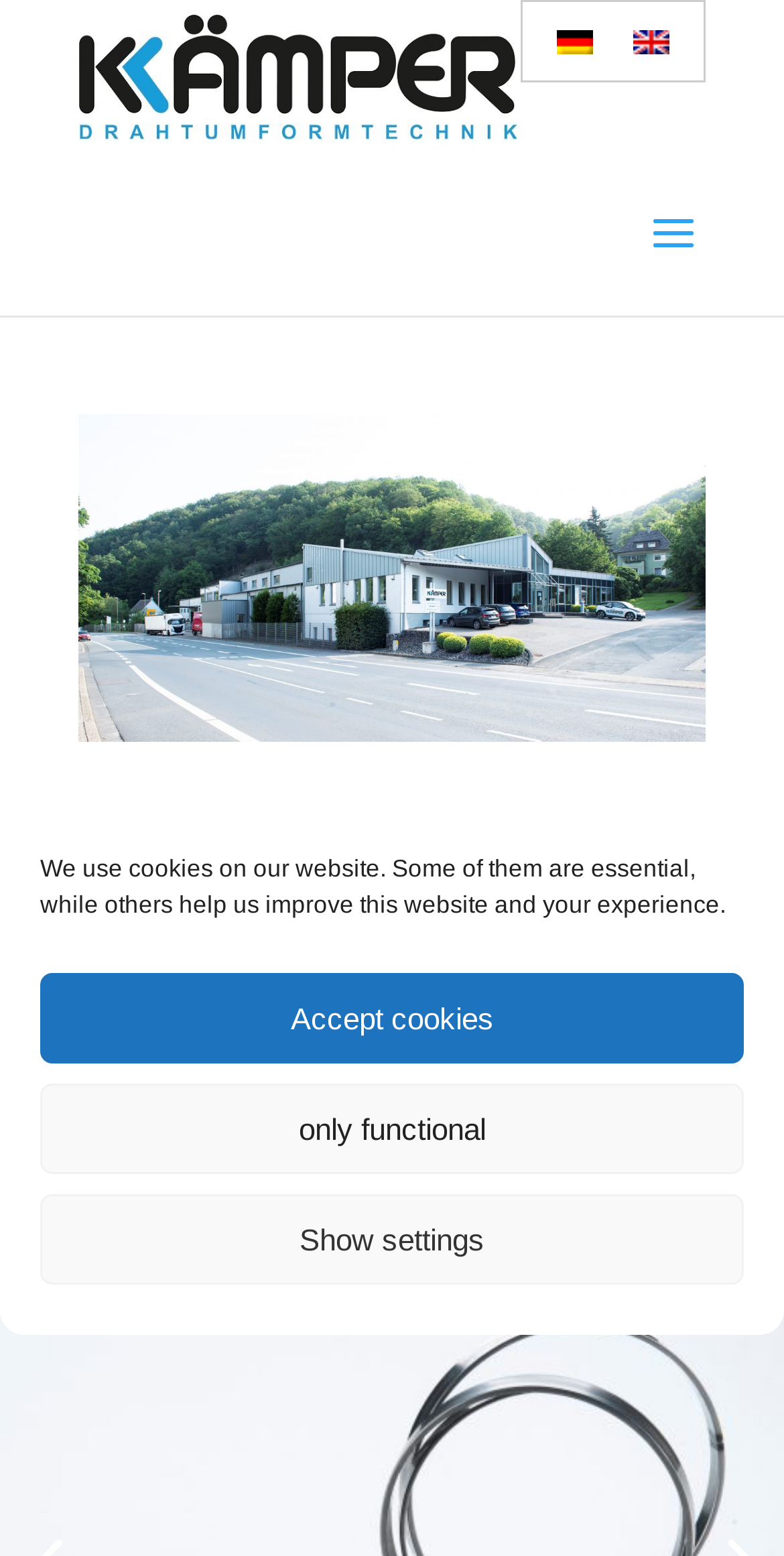What is the main business of the company?
Look at the image and answer with only one word or phrase.

Wire forming technology